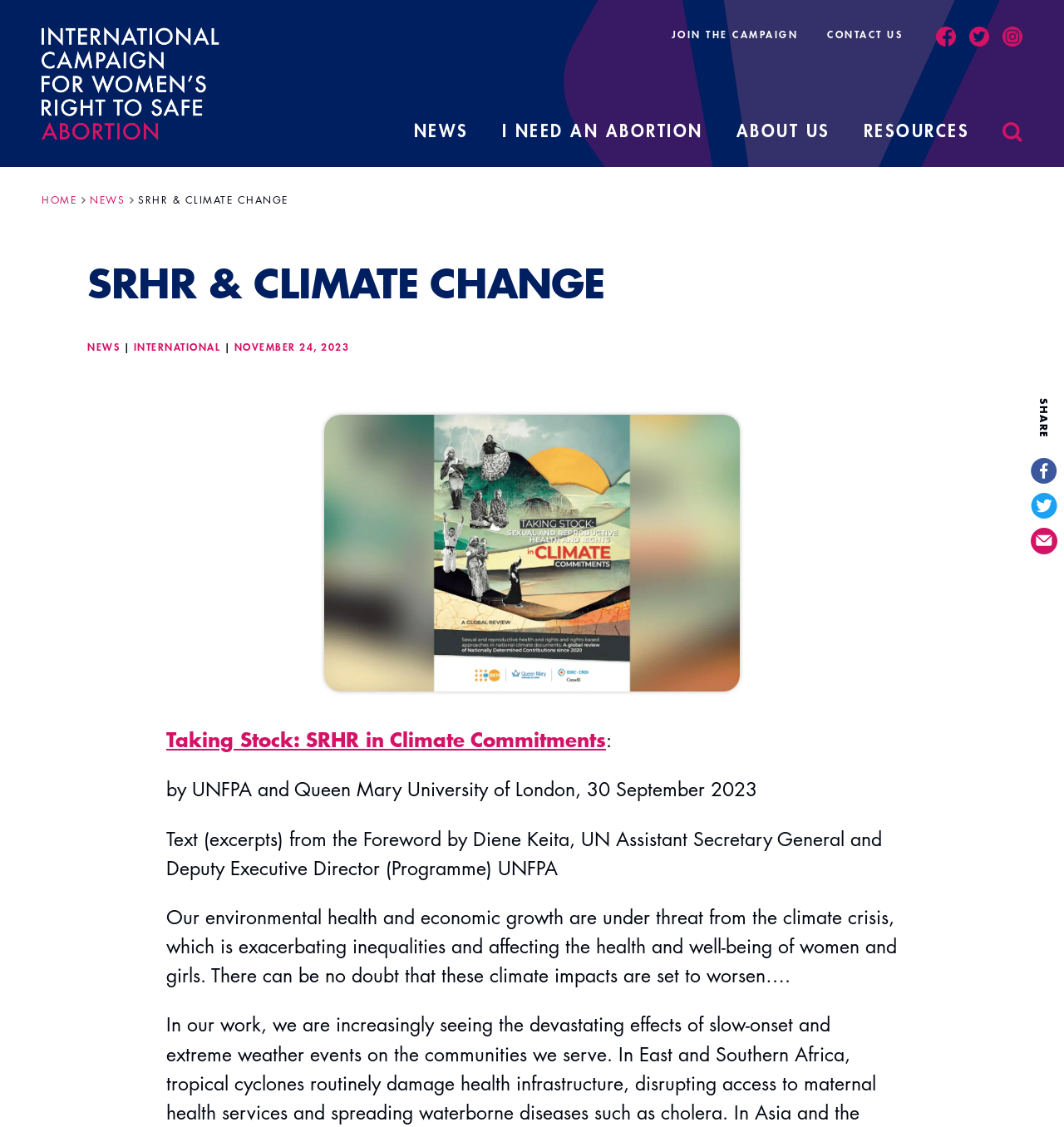Please determine the main heading text of this webpage.

SRHR & CLIMATE CHANGE